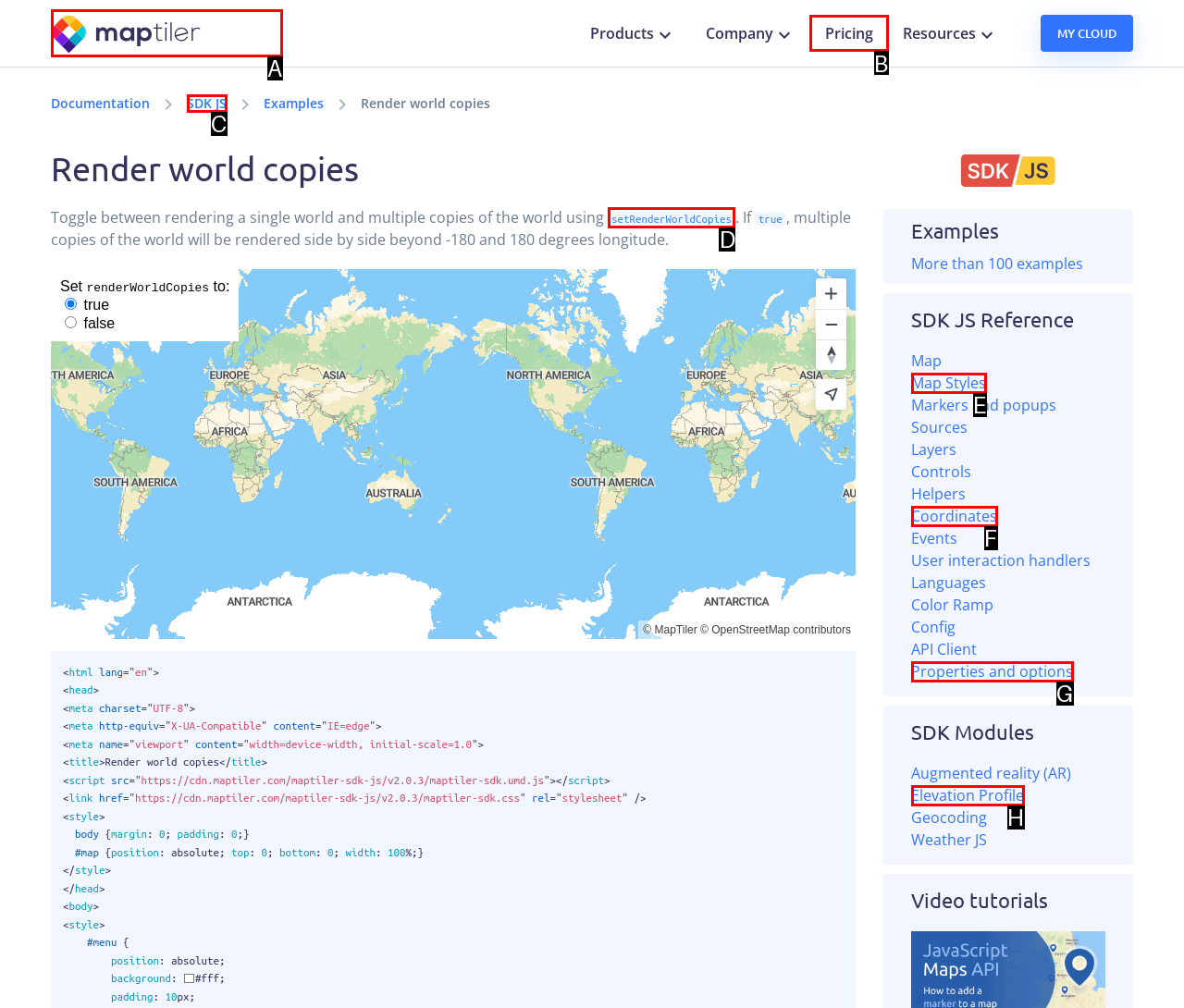Select the HTML element to finish the task: Click on the 'Pricing' link Reply with the letter of the correct option.

B